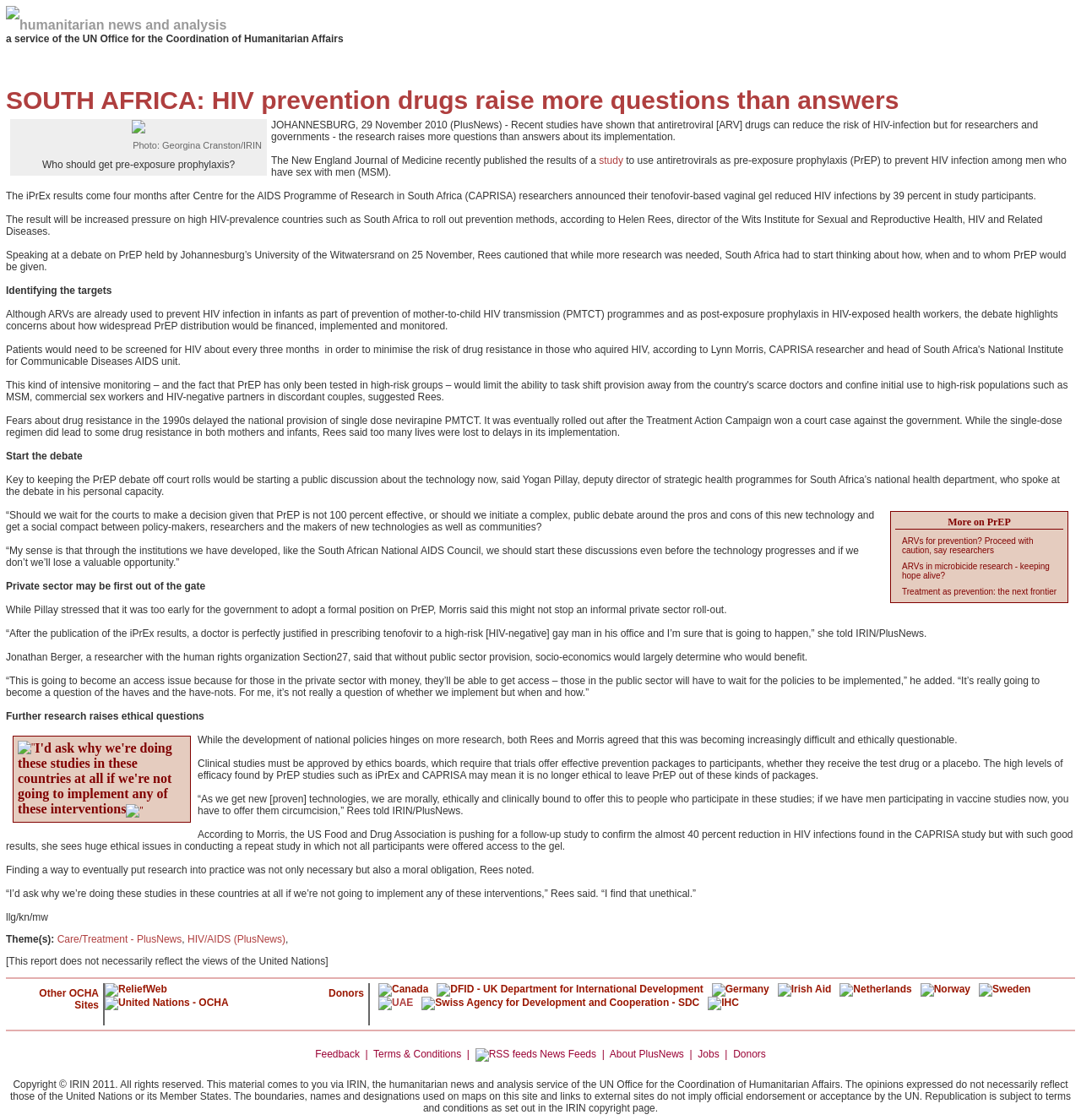What is the main title displayed on this webpage?

SOUTH AFRICA: HIV prevention drugs raise more questions than answers